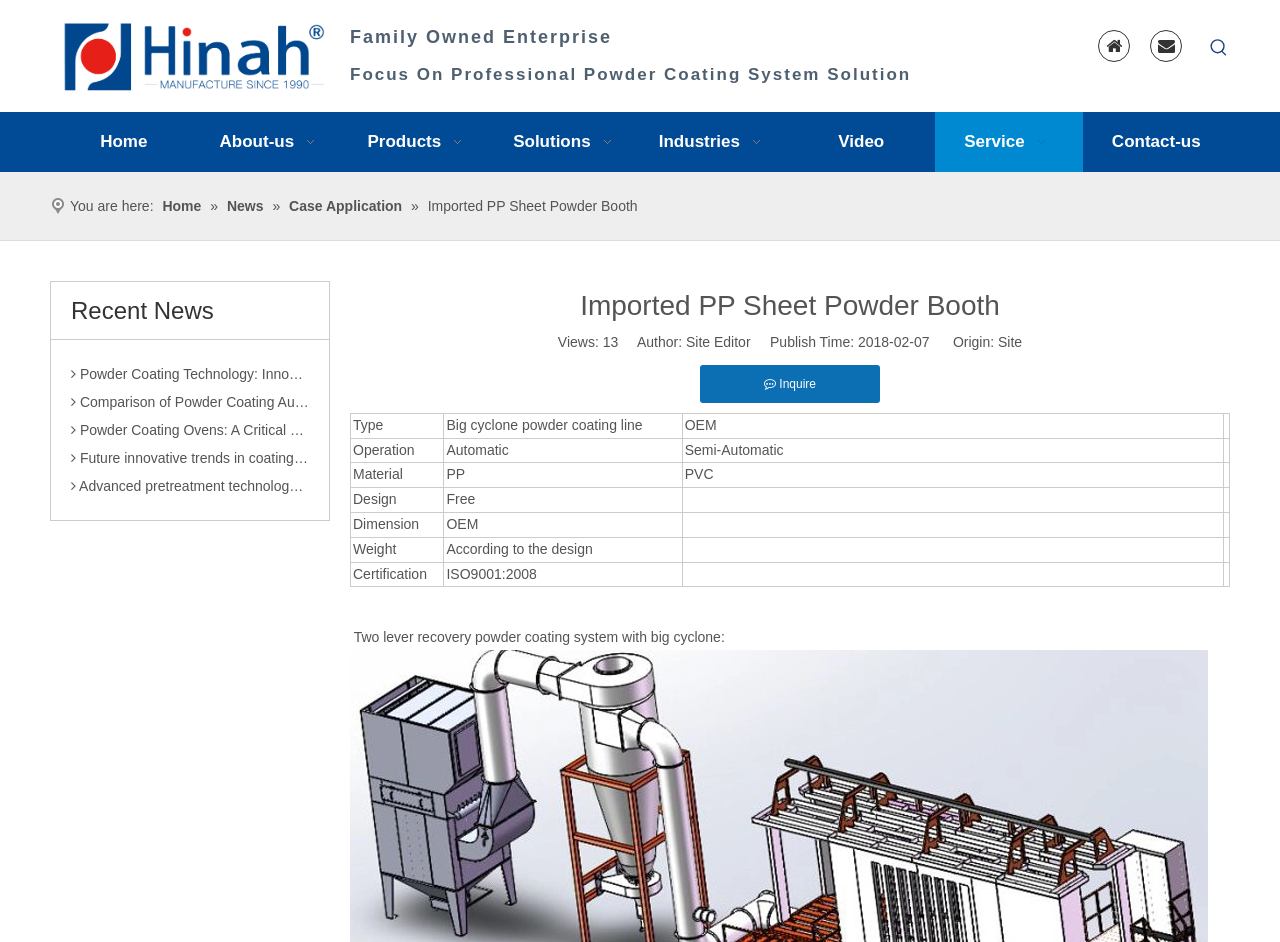What is the primary heading on this webpage?

Imported PP Sheet Powder Booth